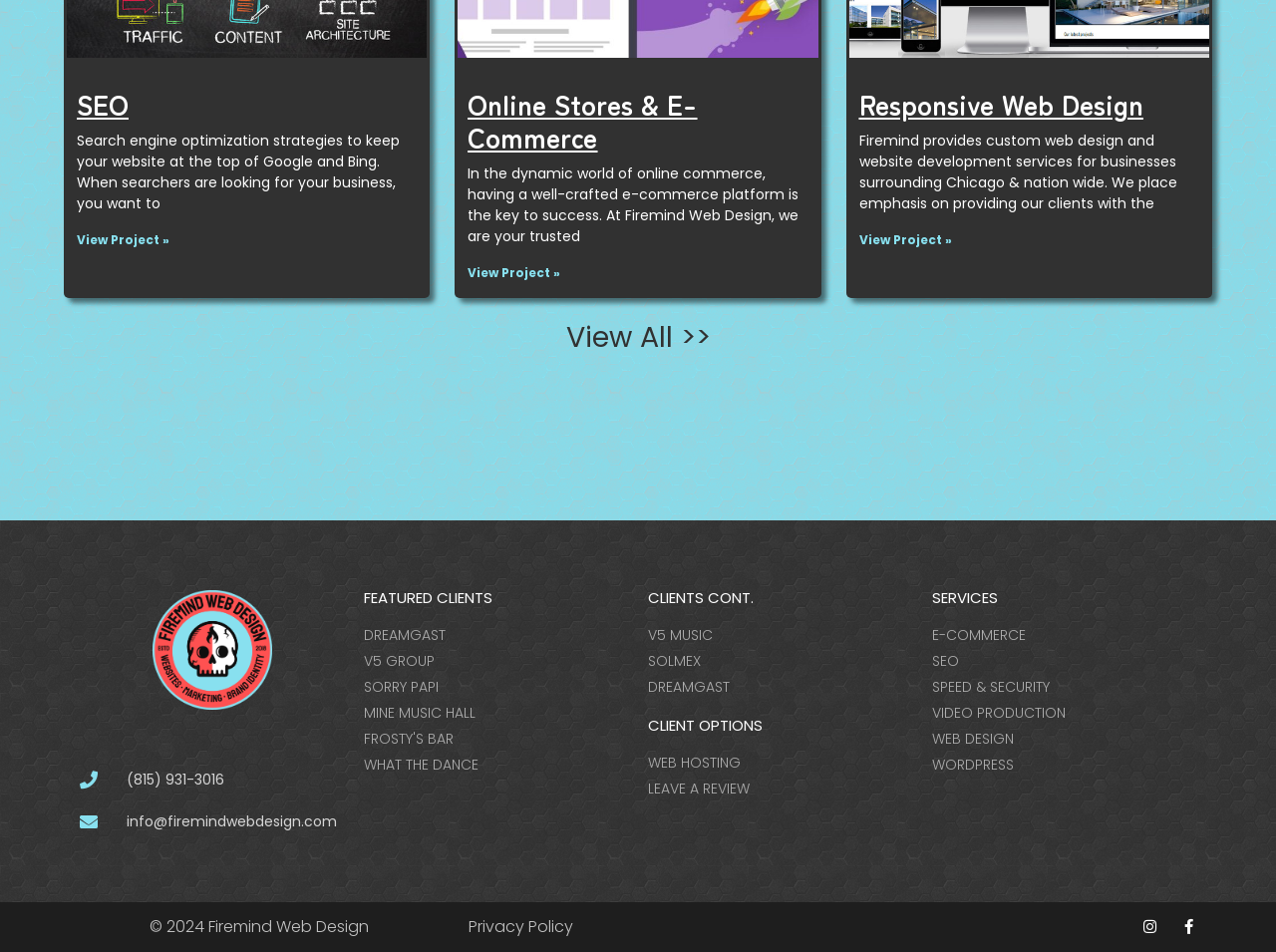Respond to the following question with a brief word or phrase:
How many featured clients are listed on the webpage?

6